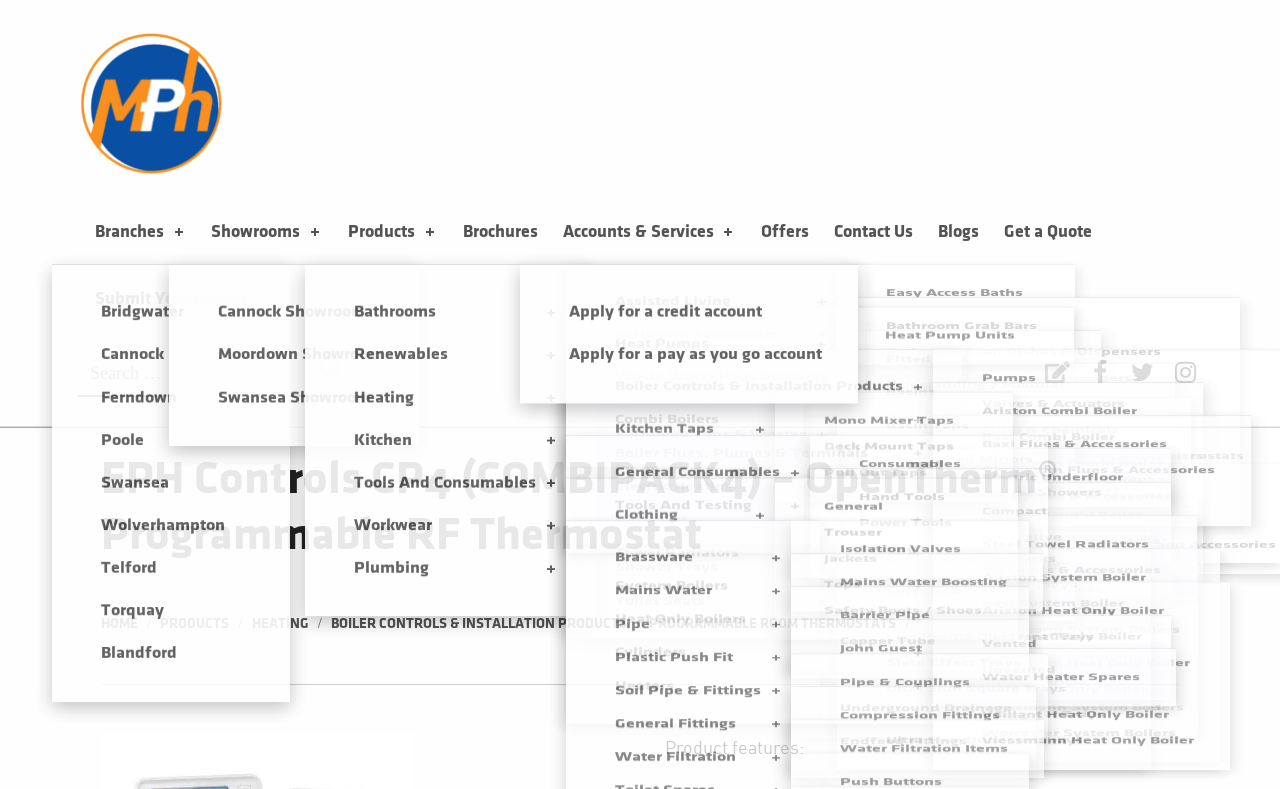Please find the bounding box coordinates in the format (top-left x, top-left y, bottom-right x, bottom-right y) for the given element description. Ensure the coordinates are floating point numbers between 0 and 1. Description: Products

[0.267, 0.259, 0.347, 0.326]